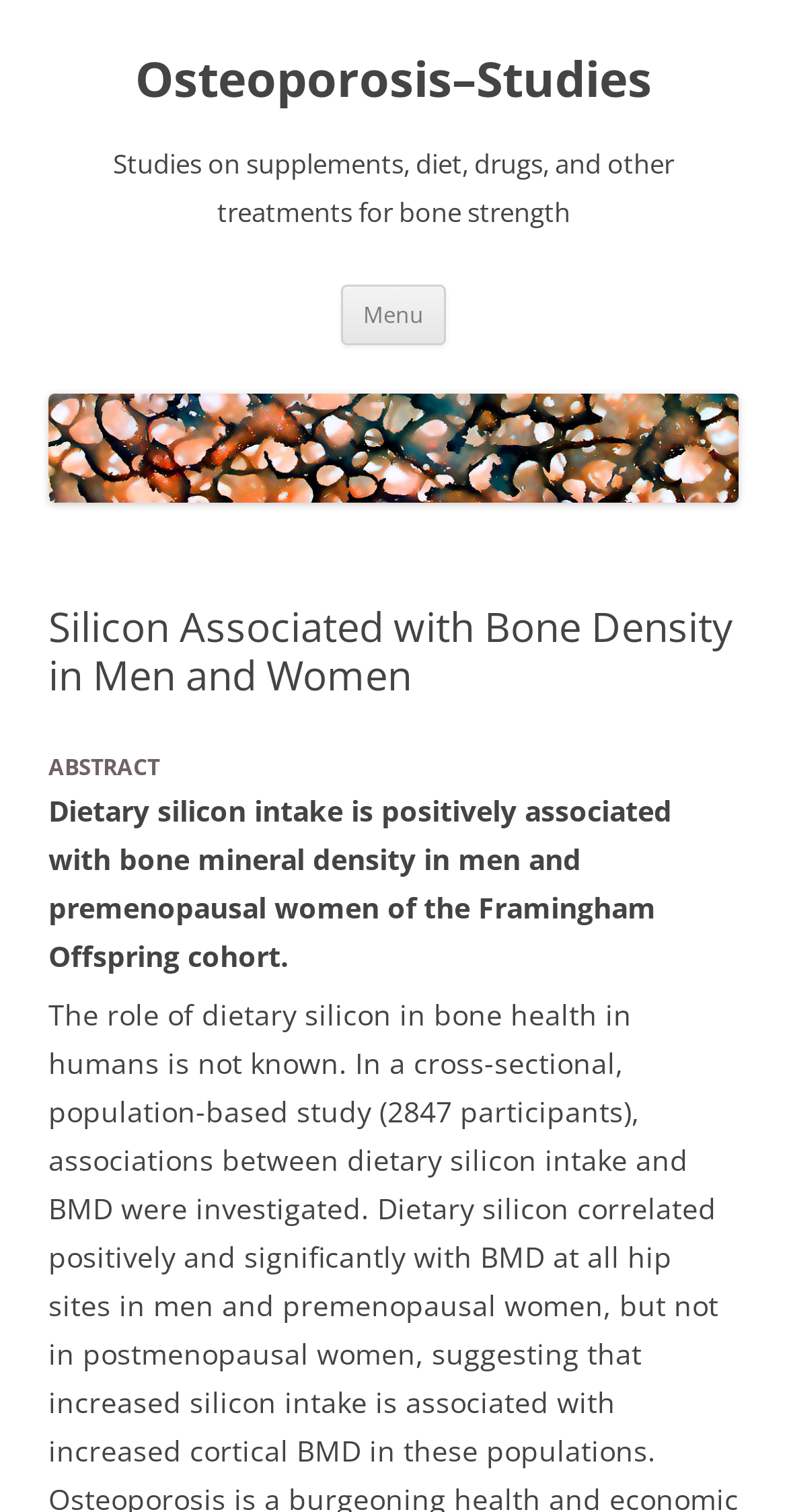Using the element description: "parent_node: Osteoporosis–Studies", determine the bounding box coordinates. The coordinates should be in the format [left, top, right, bottom], with values between 0 and 1.

[0.062, 0.313, 0.938, 0.338]